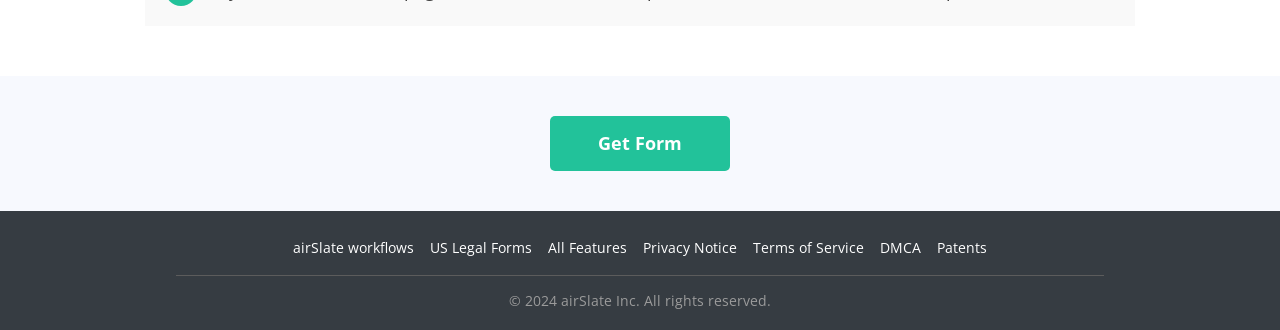What is the text on the top-right link?
Look at the image and answer the question with a single word or phrase.

Get Form